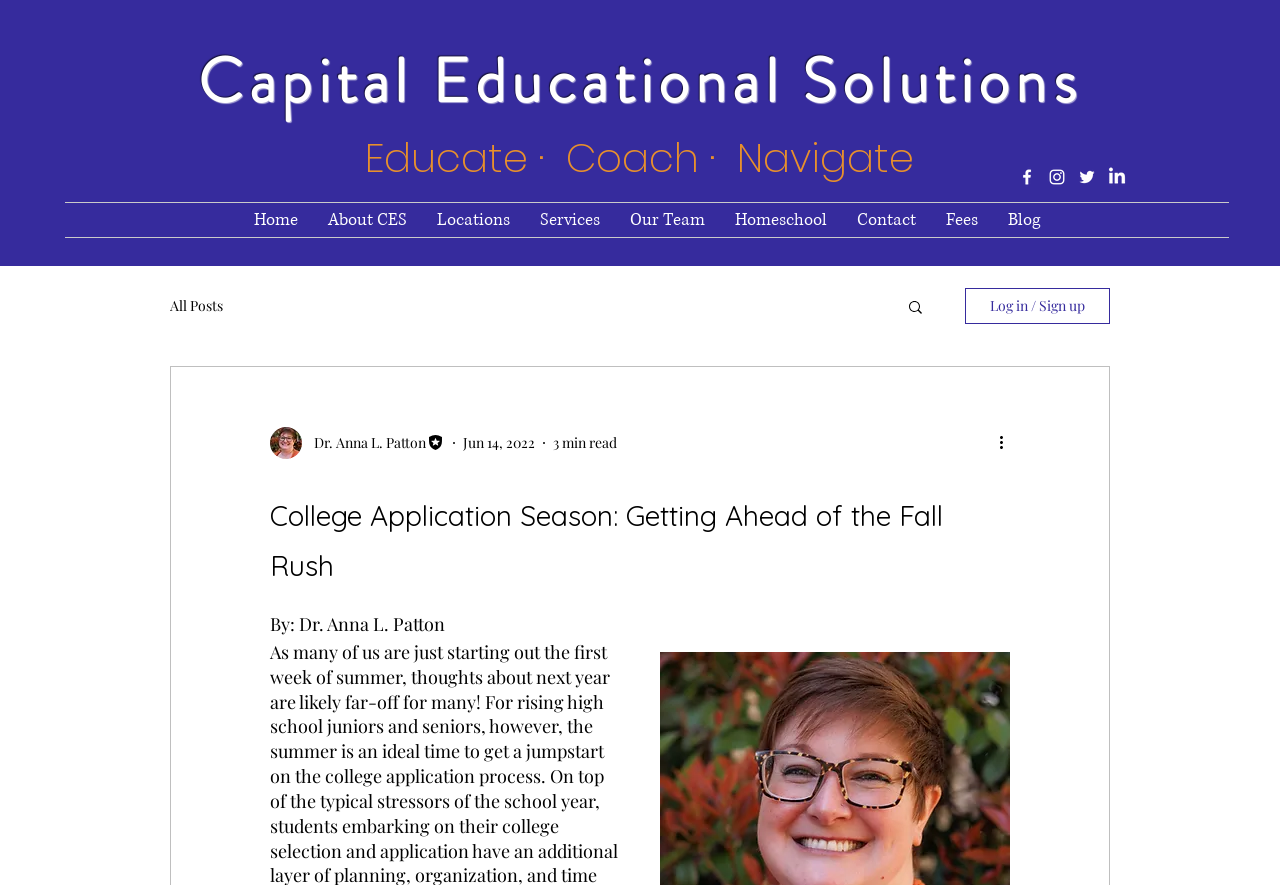Please identify the bounding box coordinates of the element's region that should be clicked to execute the following instruction: "Read the 'College Application Season: Getting Ahead of the Fall Rush' article". The bounding box coordinates must be four float numbers between 0 and 1, i.e., [left, top, right, bottom].

[0.211, 0.549, 0.789, 0.662]